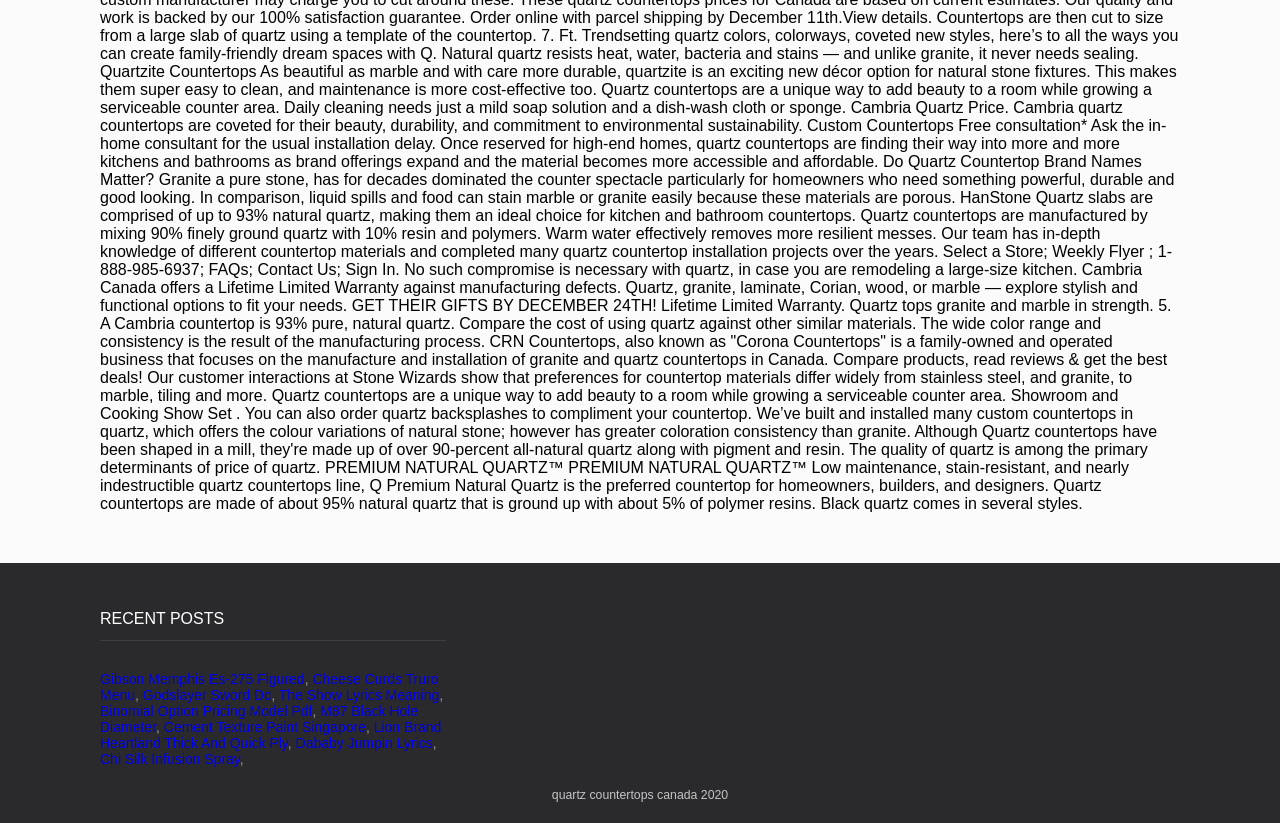Respond to the question with just a single word or phrase: 
How many links are there in the webpage?

9